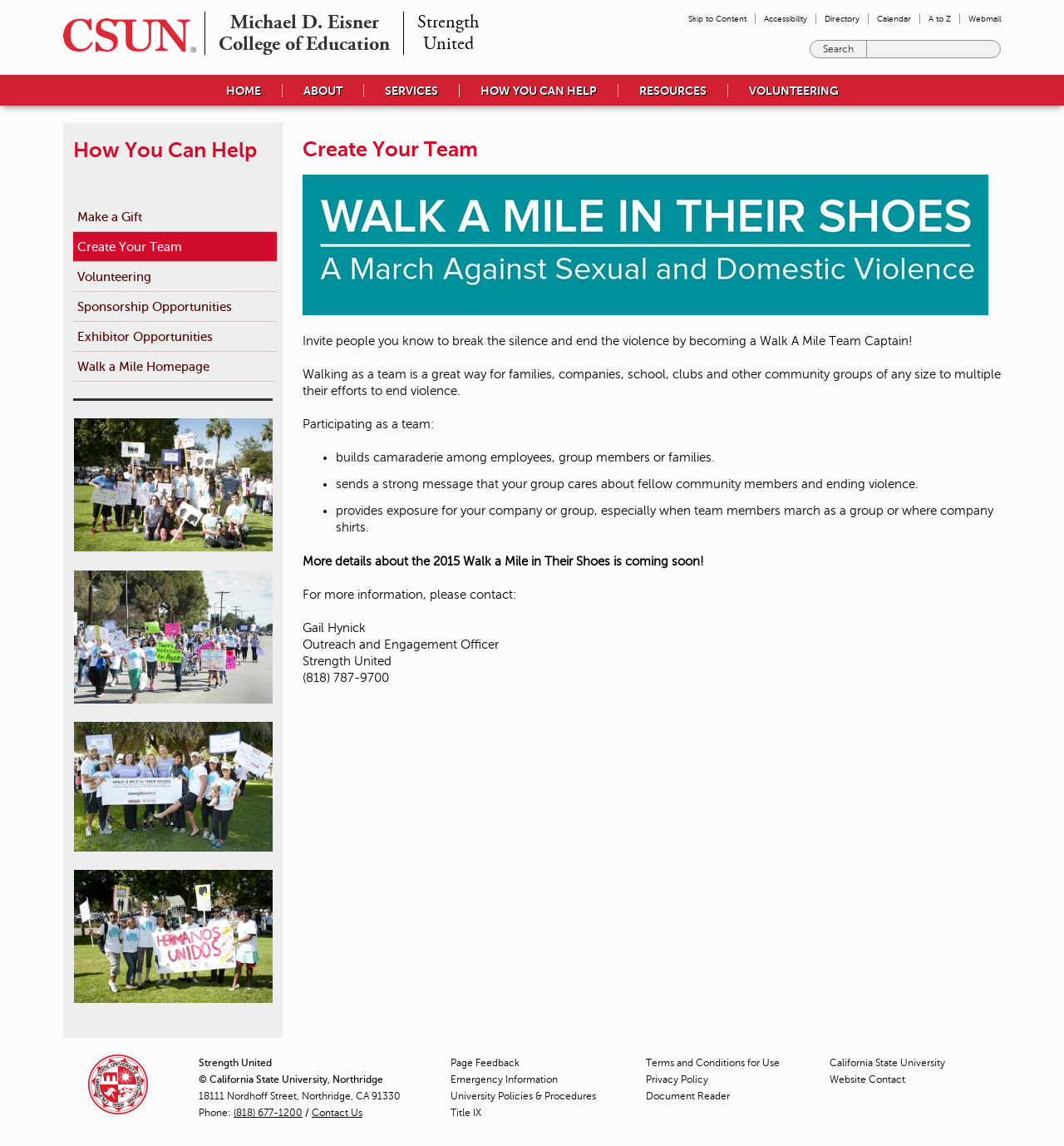Predict the bounding box of the UI element that fits this description: "Skip to Content".

[0.647, 0.012, 0.702, 0.02]